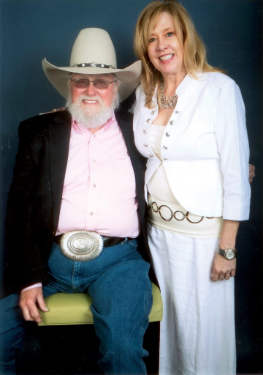Using a single word or phrase, answer the following question: 
What is the color of Charlie Daniels' shirt?

pink